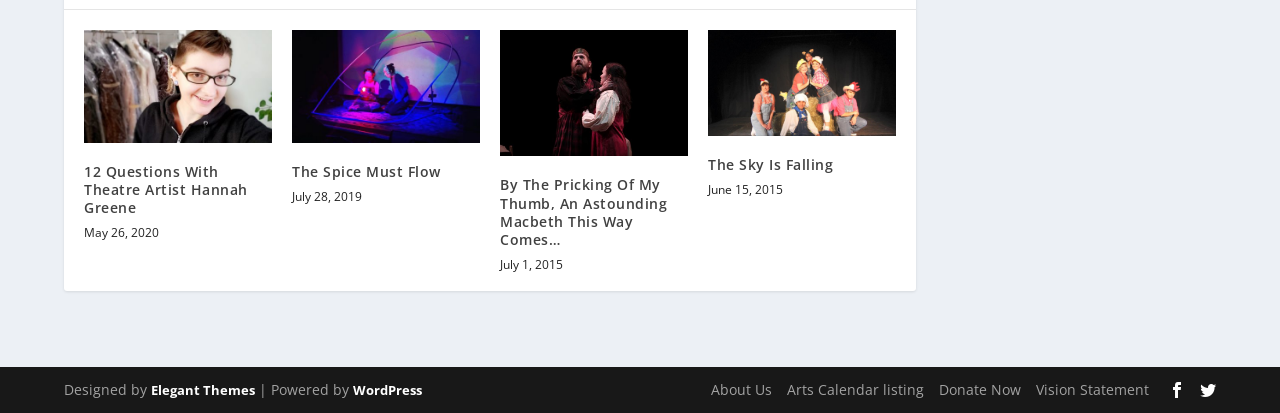What is the date of the article '12 Questions With Theatre Artist Hannah Greene'?
Give a one-word or short-phrase answer derived from the screenshot.

May 26, 2020